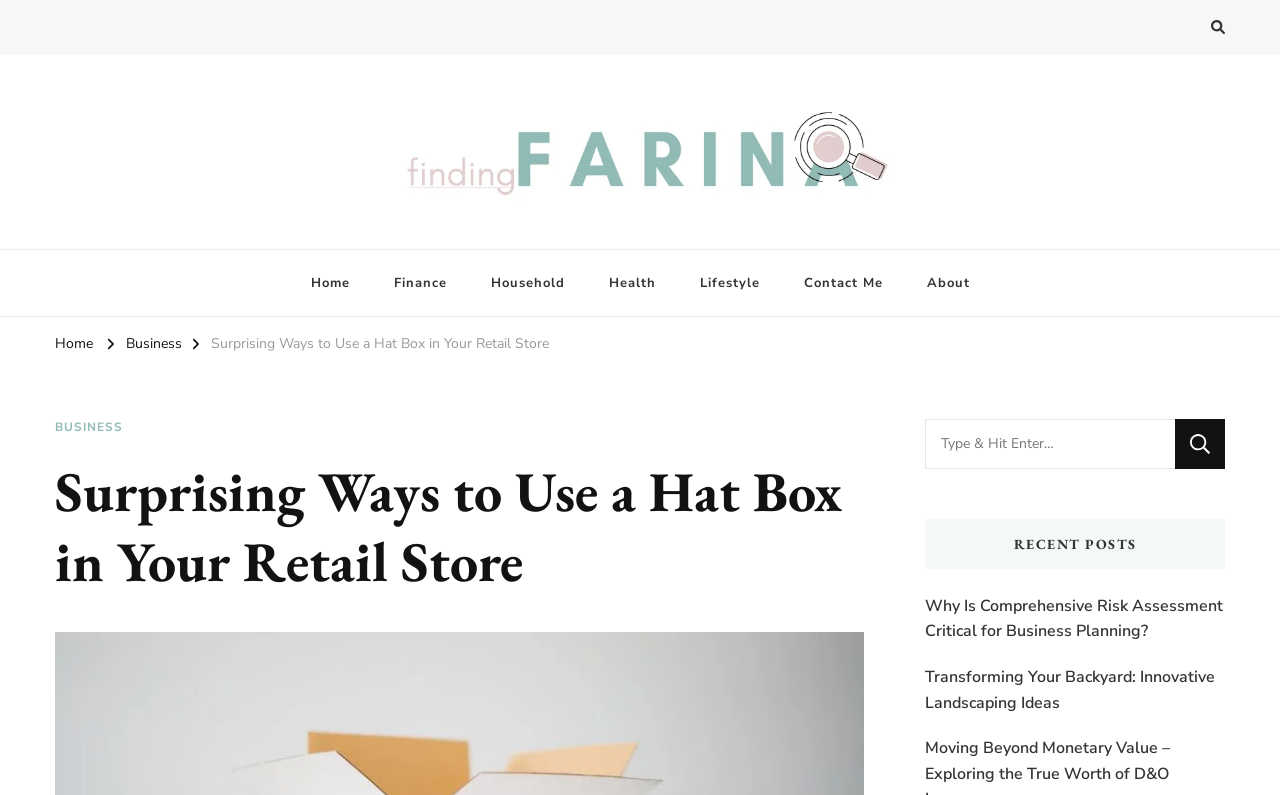Can you extract the headline from the webpage for me?

Surprising Ways to Use a Hat Box in Your Retail Store